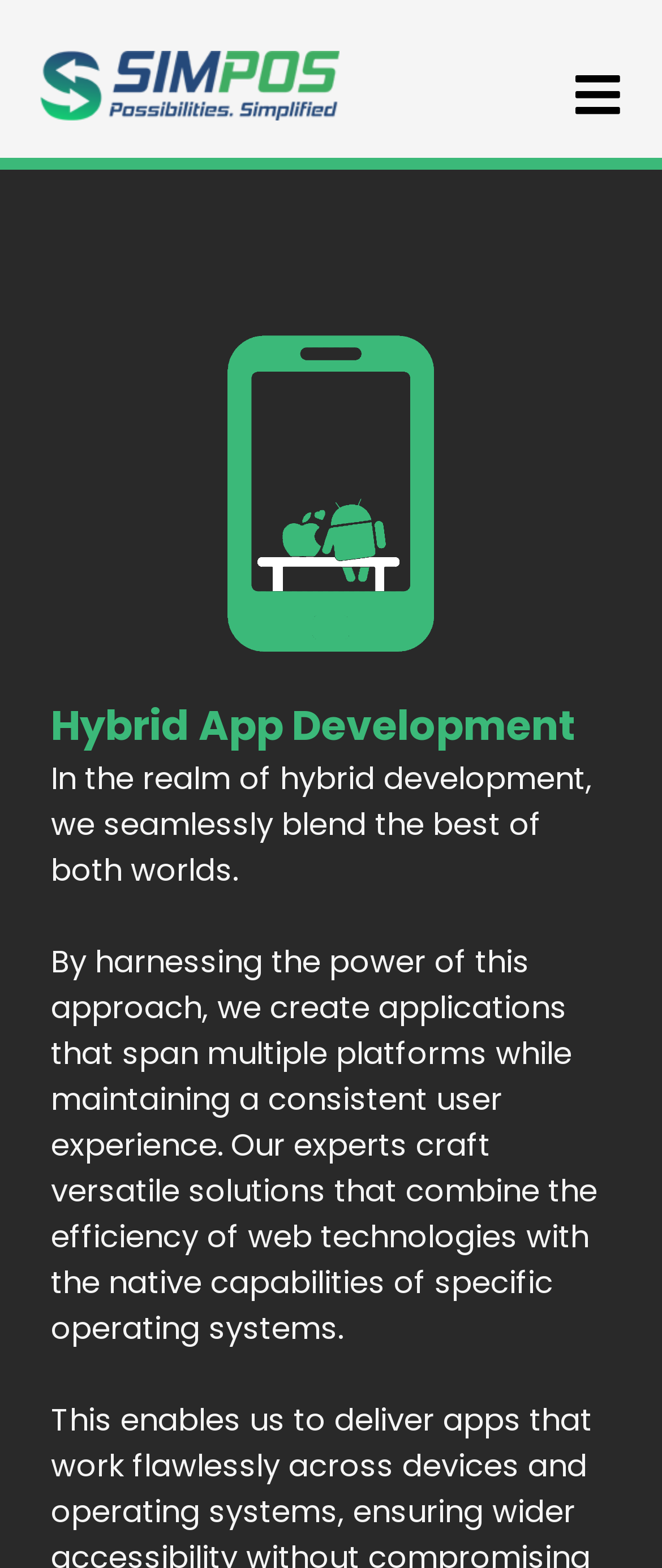Reply to the question with a single word or phrase:
How many paragraphs of text are on the webpage?

2